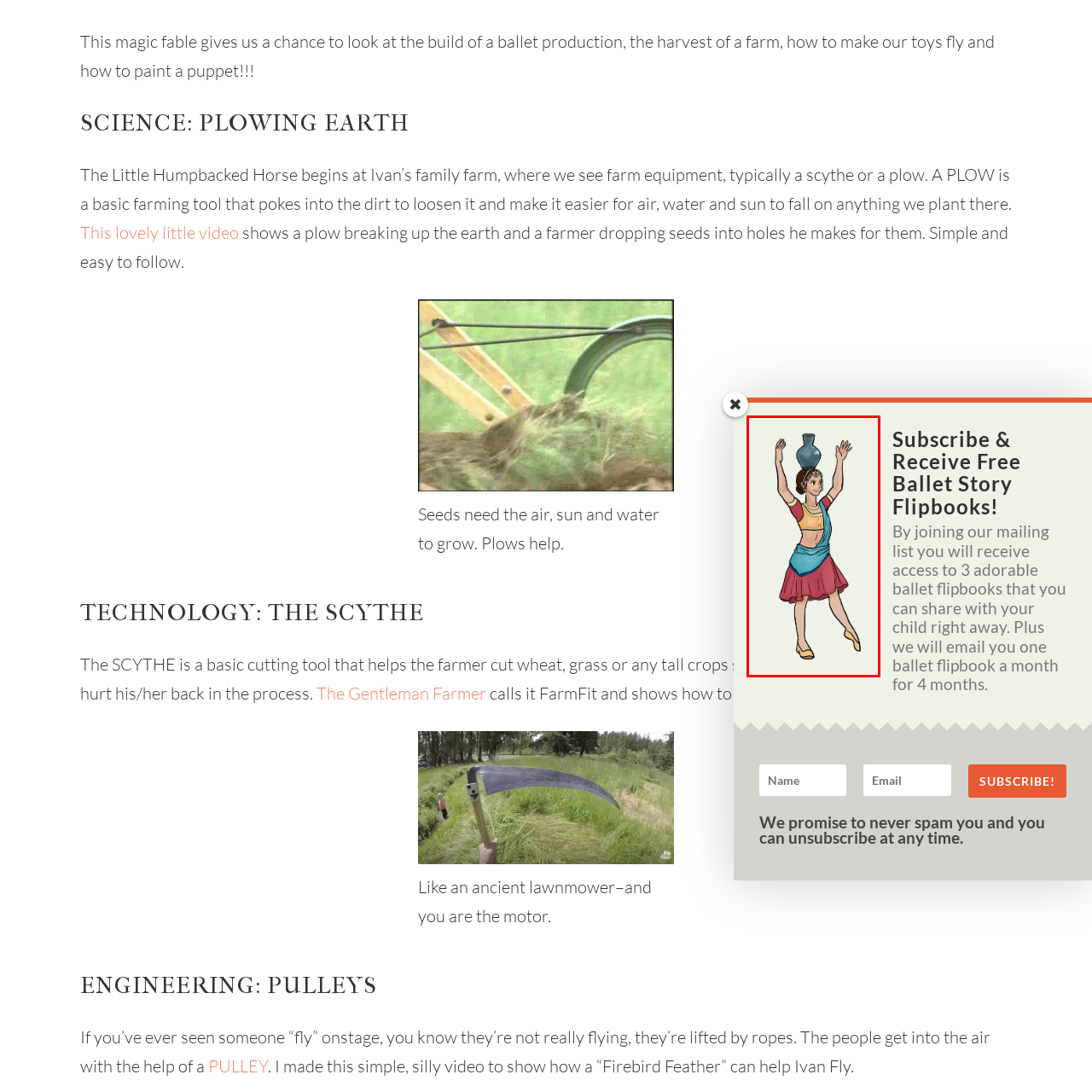What is being promoted alongside the image?
Focus on the section of the image inside the red bounding box and offer an in-depth answer to the question, utilizing the information visible in the image.

The accompanying text invites viewers to subscribe for free ballet story flipbooks, suggesting a connection between the visual art of dance and educational resources for children, which is being promoted alongside the image of the dancer.